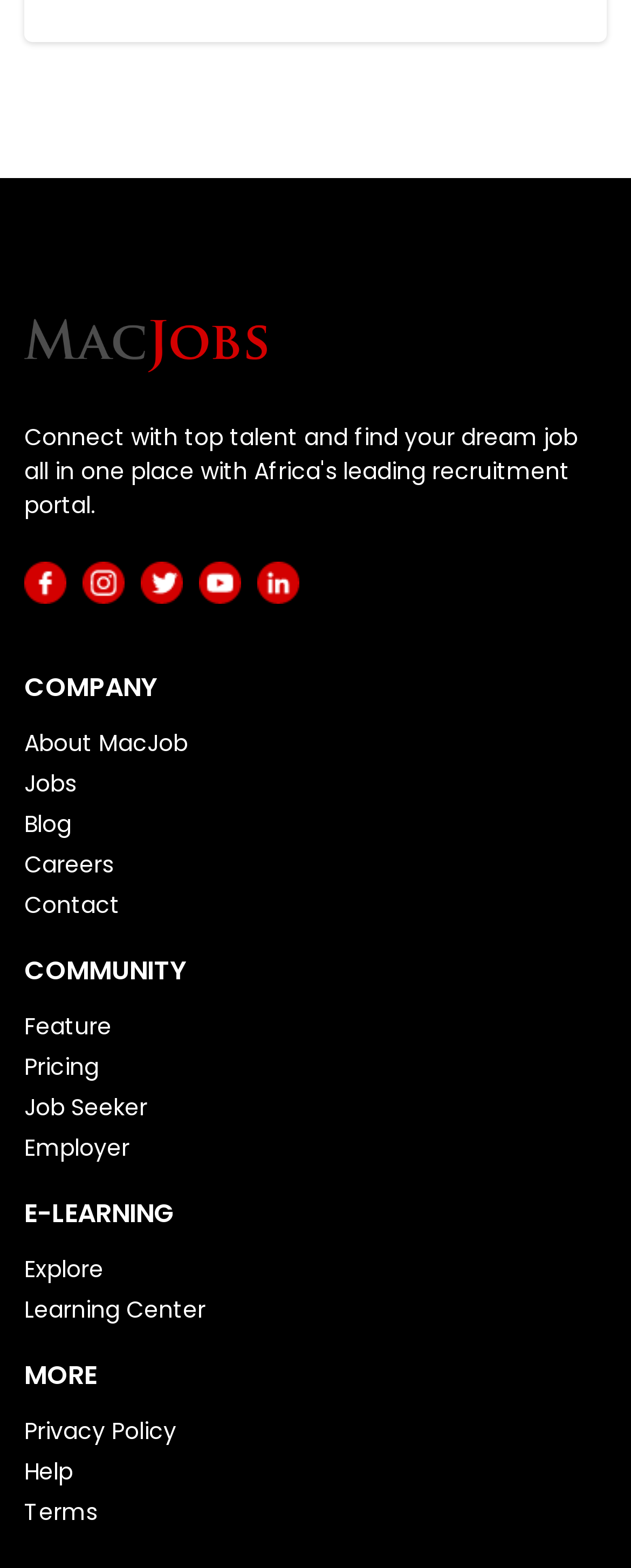What is the last link in the MORE section?
Answer the question with detailed information derived from the image.

I looked at the 'MORE' section and found the links 'Privacy Policy', 'Help', and 'Terms'. The last link in this section is 'Terms'.